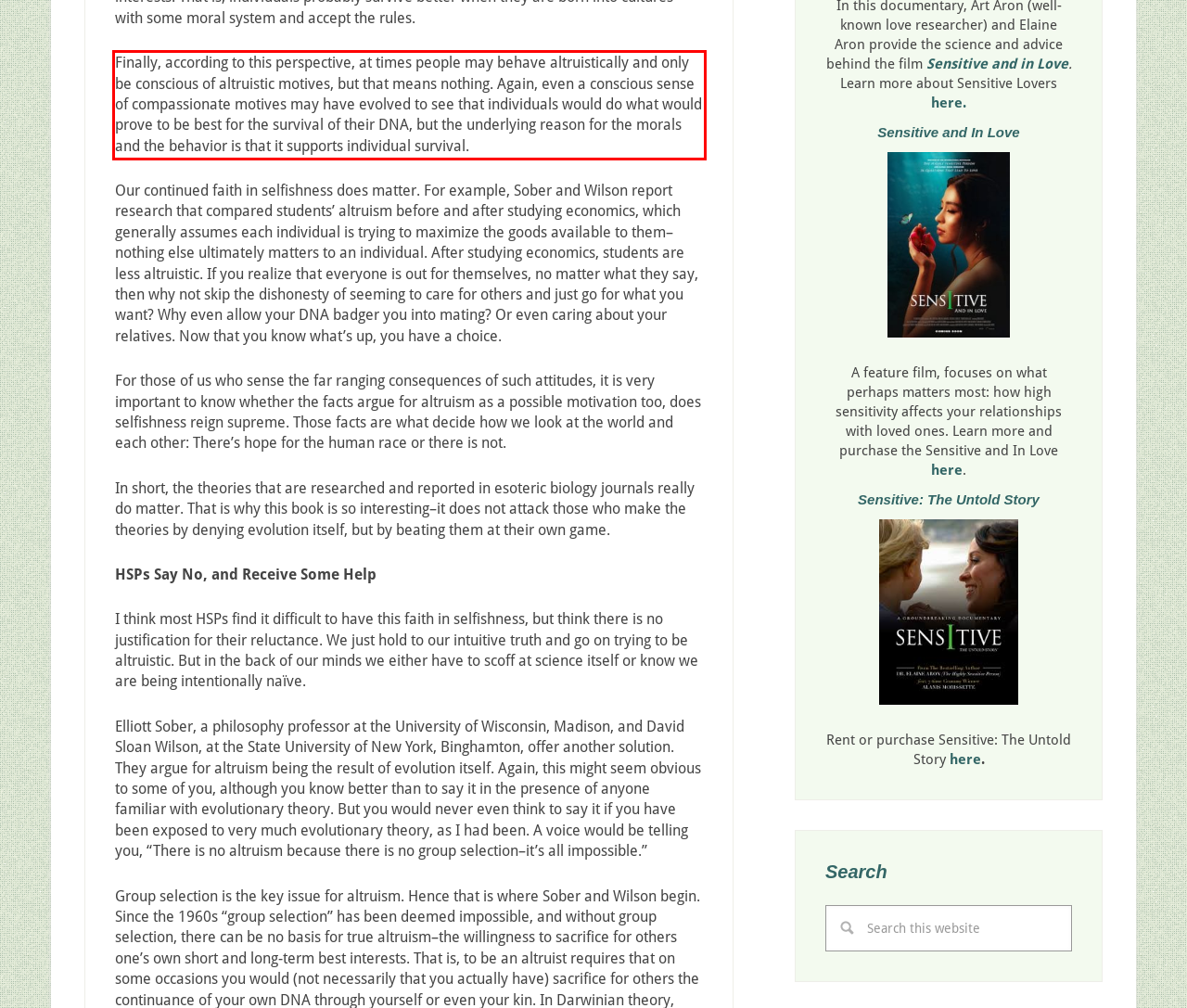Observe the screenshot of the webpage, locate the red bounding box, and extract the text content within it.

Finally, according to this perspective, at times people may behave altruistically and only be conscious of altruistic motives, but that means nothing. Again, even a conscious sense of compassionate motives may have evolved to see that individuals would do what would prove to be best for the survival of their DNA, but the underlying reason for the morals and the behavior is that it supports individual survival.